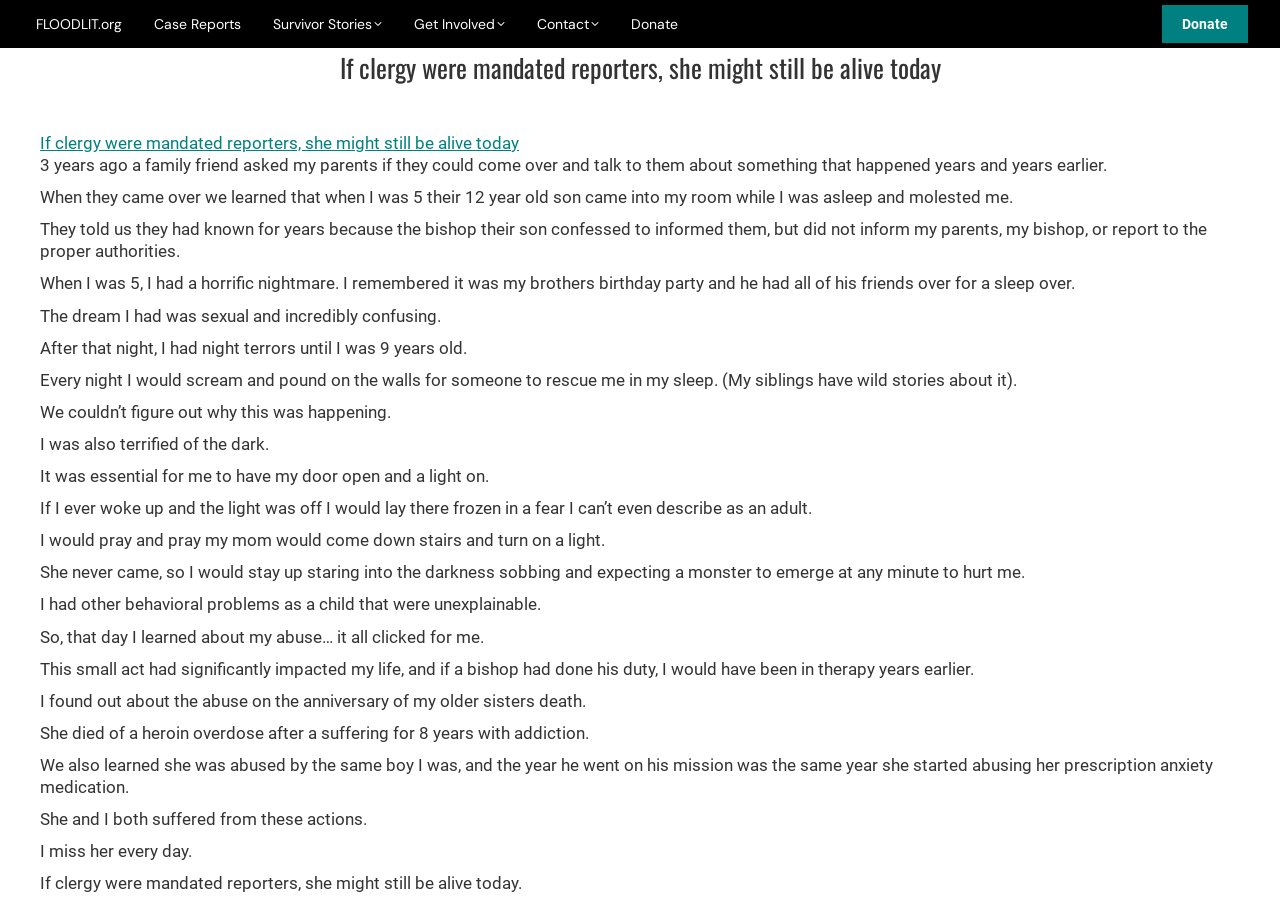Locate the bounding box coordinates of the element that should be clicked to execute the following instruction: "Read Case Reports".

[0.117, 0.011, 0.191, 0.042]